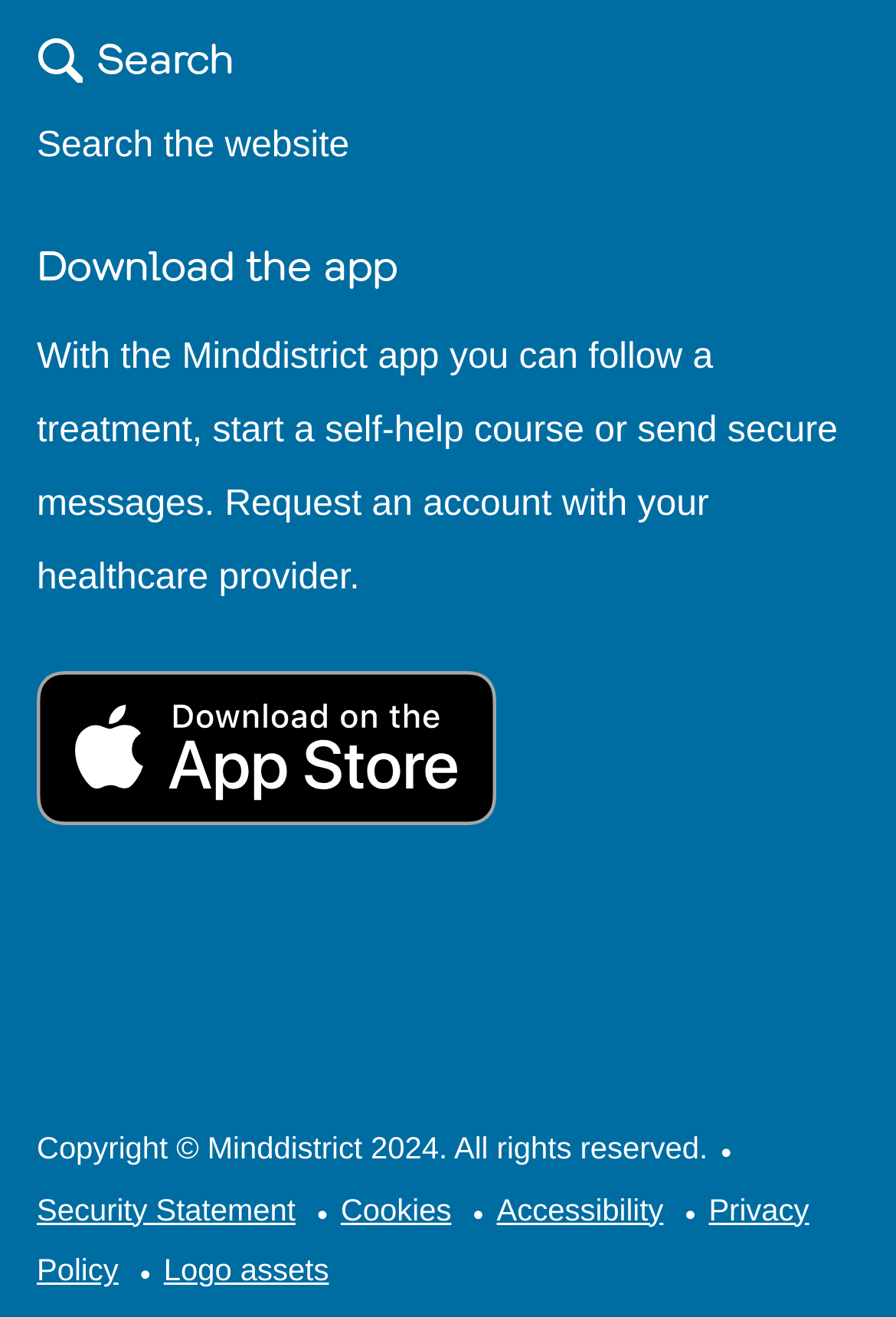Locate the bounding box coordinates of the clickable region necessary to complete the following instruction: "Search the website". Provide the coordinates in the format of four float numbers between 0 and 1, i.e., [left, top, right, bottom].

[0.041, 0.084, 0.959, 0.14]